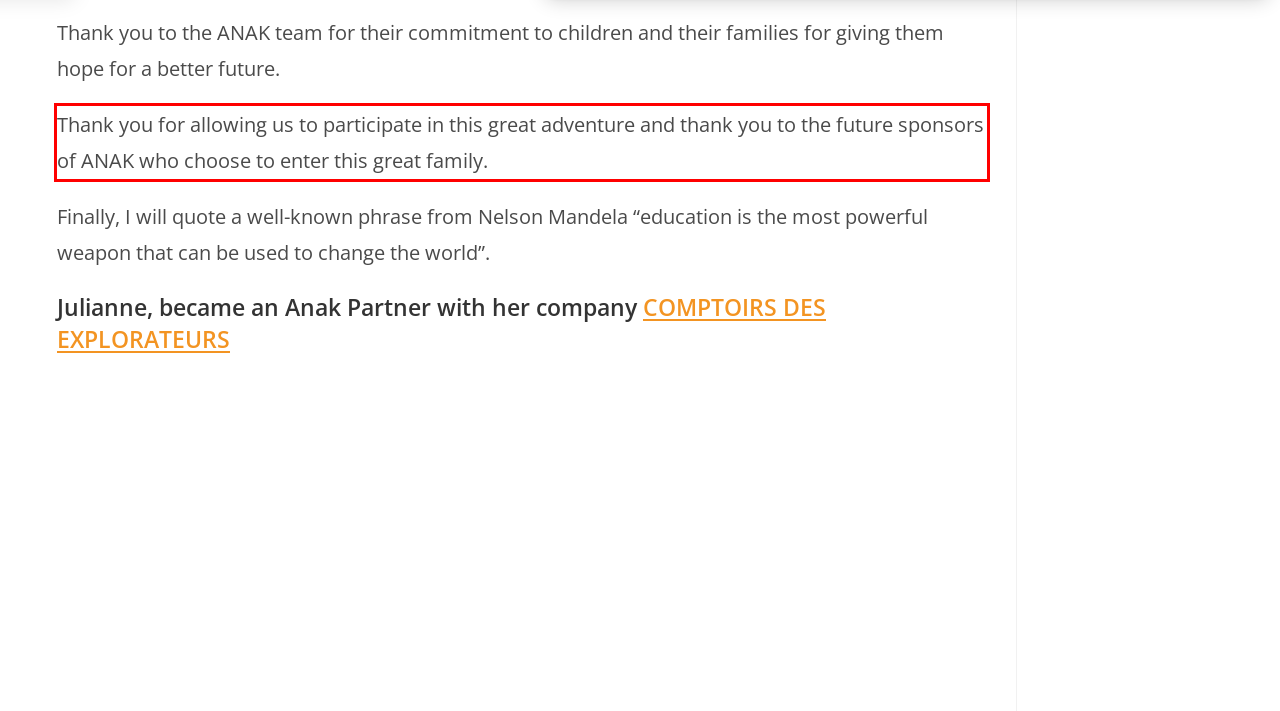Please perform OCR on the text content within the red bounding box that is highlighted in the provided webpage screenshot.

Thank you for allowing us to participate in this great adventure and thank you to the future sponsors of ANAK who choose to enter this great family.